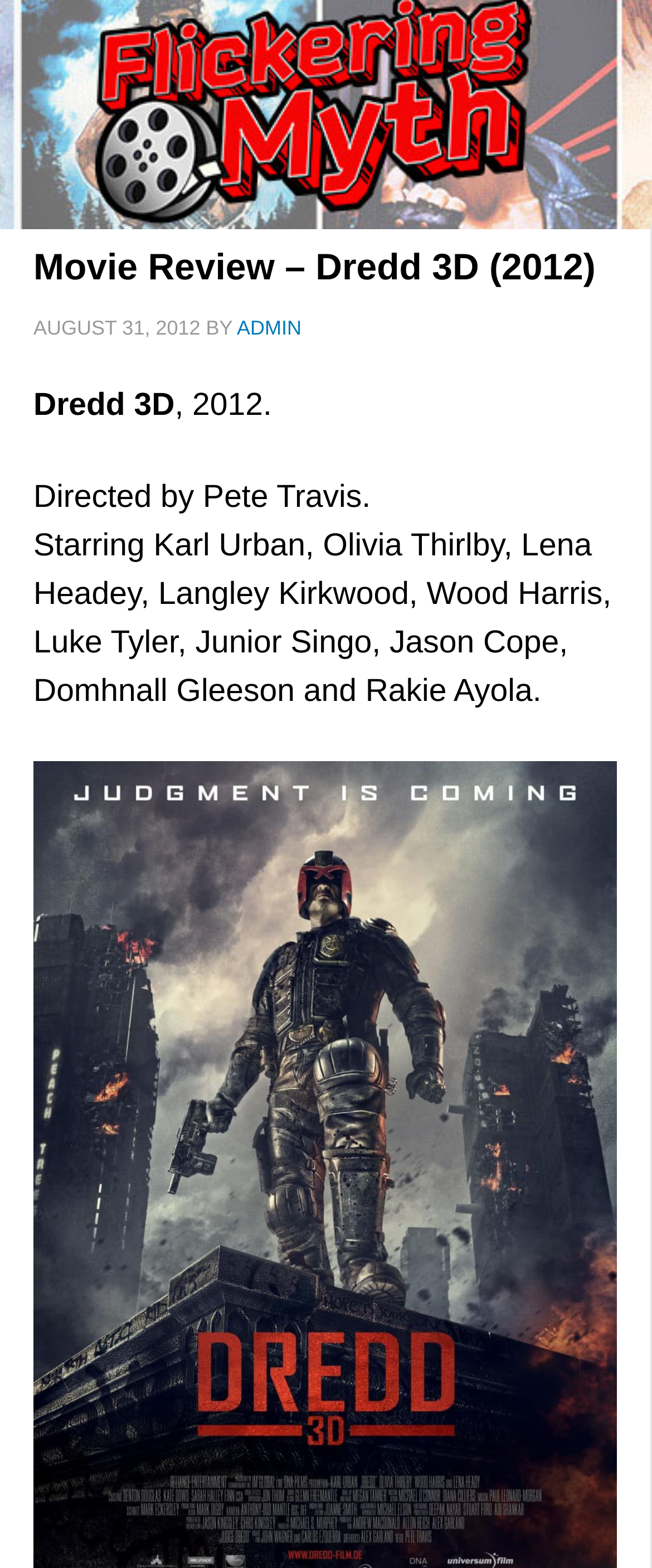Please respond to the question using a single word or phrase:
When was the movie review published?

AUGUST 31, 2012